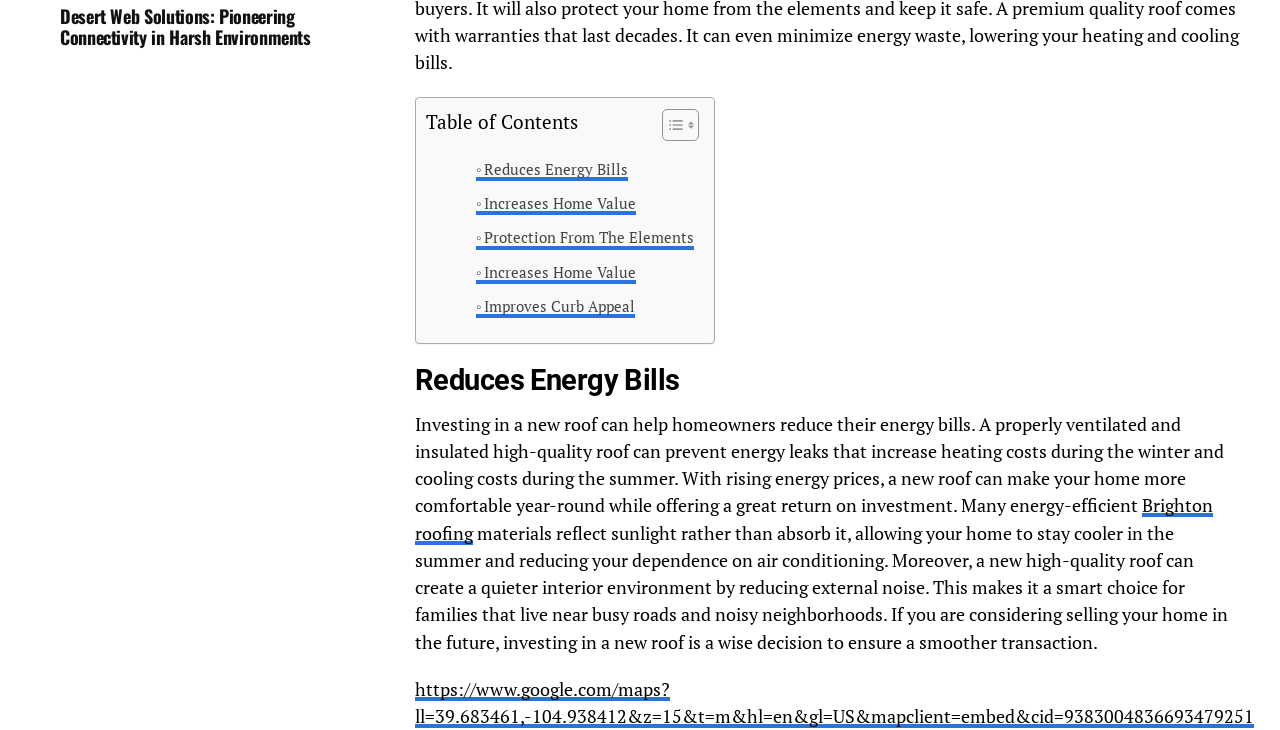Bounding box coordinates are specified in the format (top-left x, top-left y, bottom-right x, bottom-right y). All values are floating point numbers bounded between 0 and 1. Please provide the bounding box coordinate of the region this sentence describes: Increases Home Value

[0.372, 0.262, 0.497, 0.295]